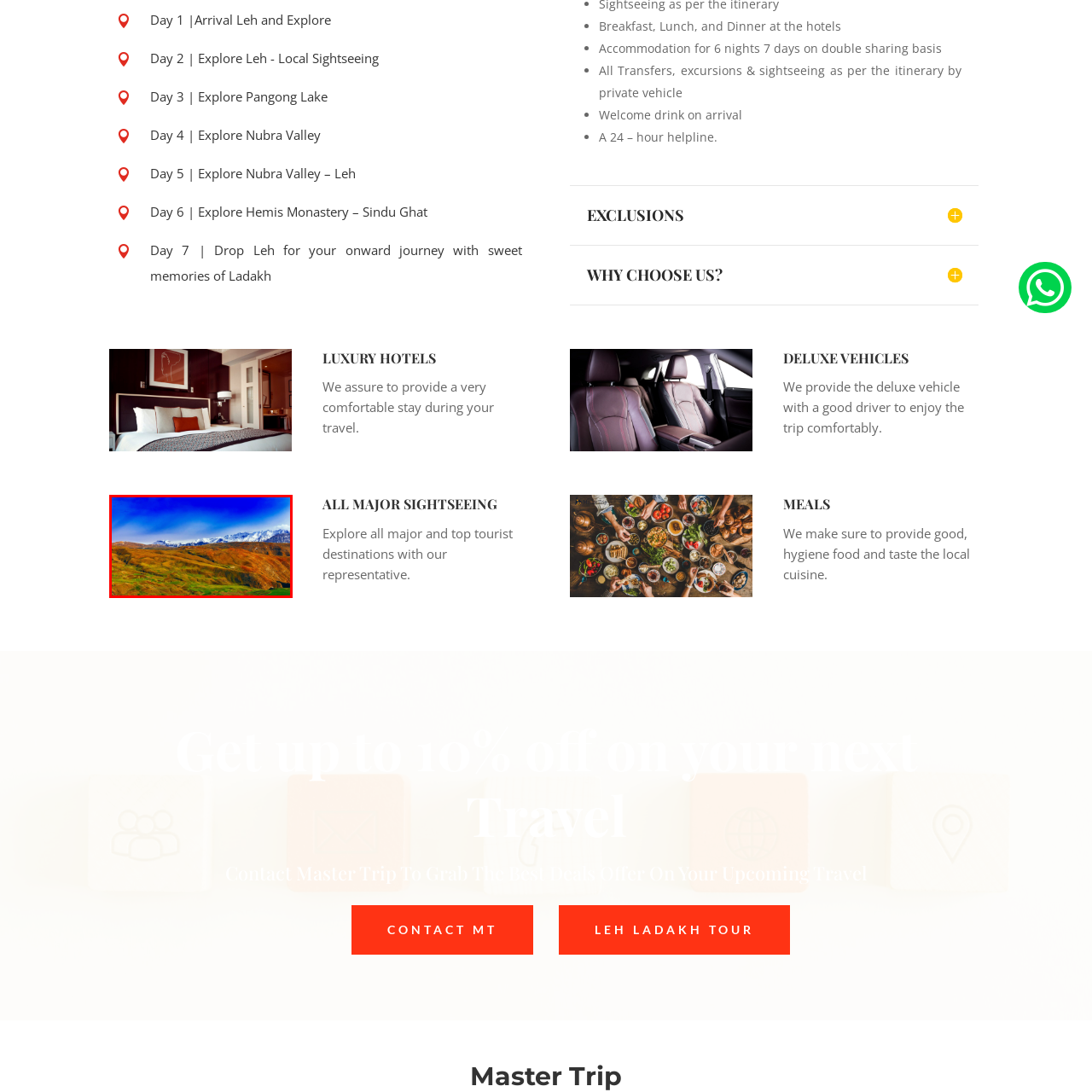Create a detailed description of the image enclosed by the red bounding box.

The image showcases a breathtaking panoramic view of the rugged landscape of Ladakh, featuring a blend of vibrant earthy tones and majestic snow-capped peaks that rise prominently against a brilliant blue sky. The foreground displays a mix of arid, rolling hills with patches of green, hinting at the rich biodiversity of the region. This stunning backdrop perfectly complements the exploration themes highlighted in a travel itinerary, showcasing the natural beauty that visitors can experience while discovering major sightseeing spots such as Pangong Lake and Nubra Valley. The serene atmosphere and striking contrast between the colorful landscape and the crisp, clear sky evoke a sense of adventure and tranquility, inviting onlookers to immerse themselves in the enchanting beauty of Ladakh.